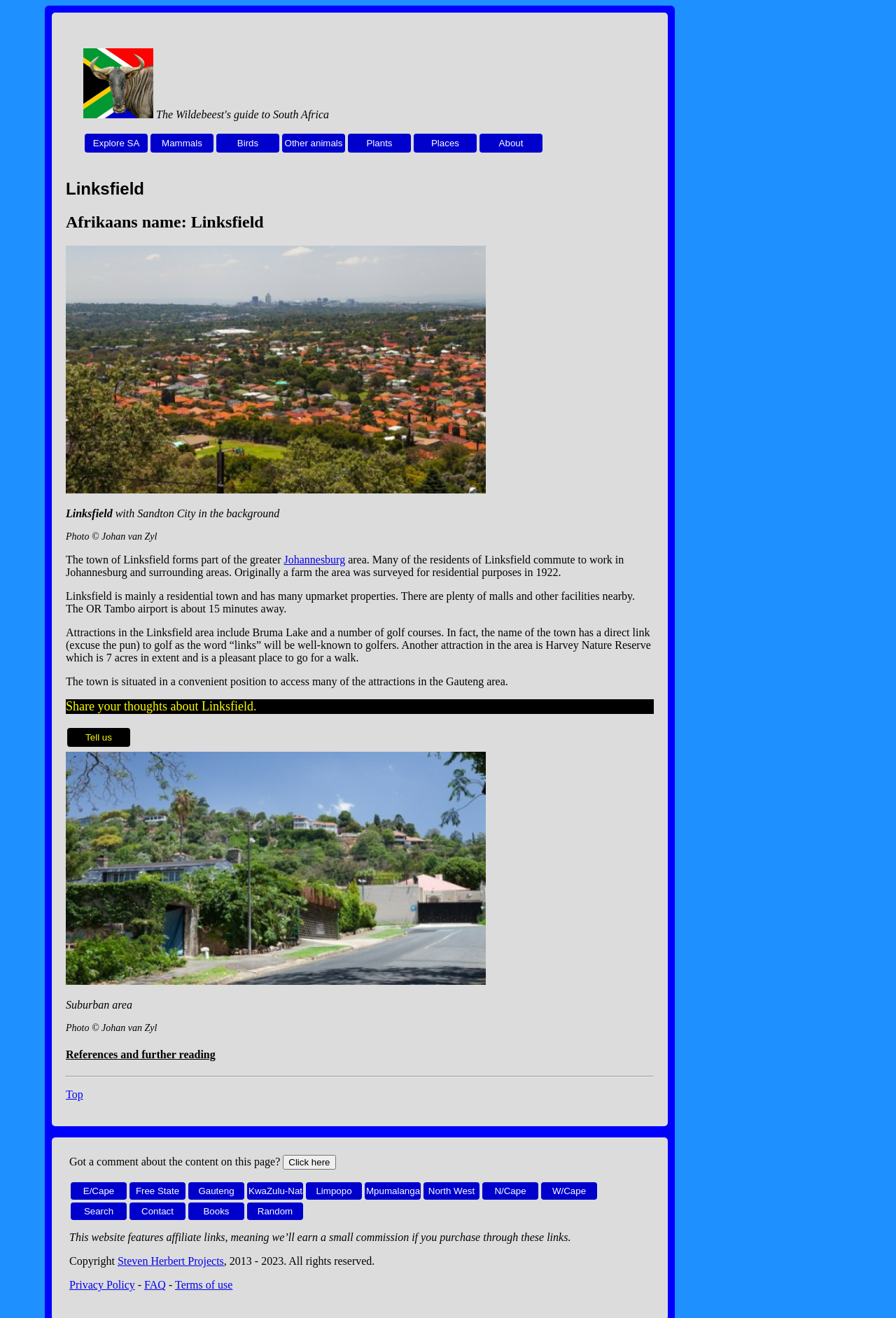What is the Afrikaans name of the suburb?
Identify the answer in the screenshot and reply with a single word or phrase.

Linksfield